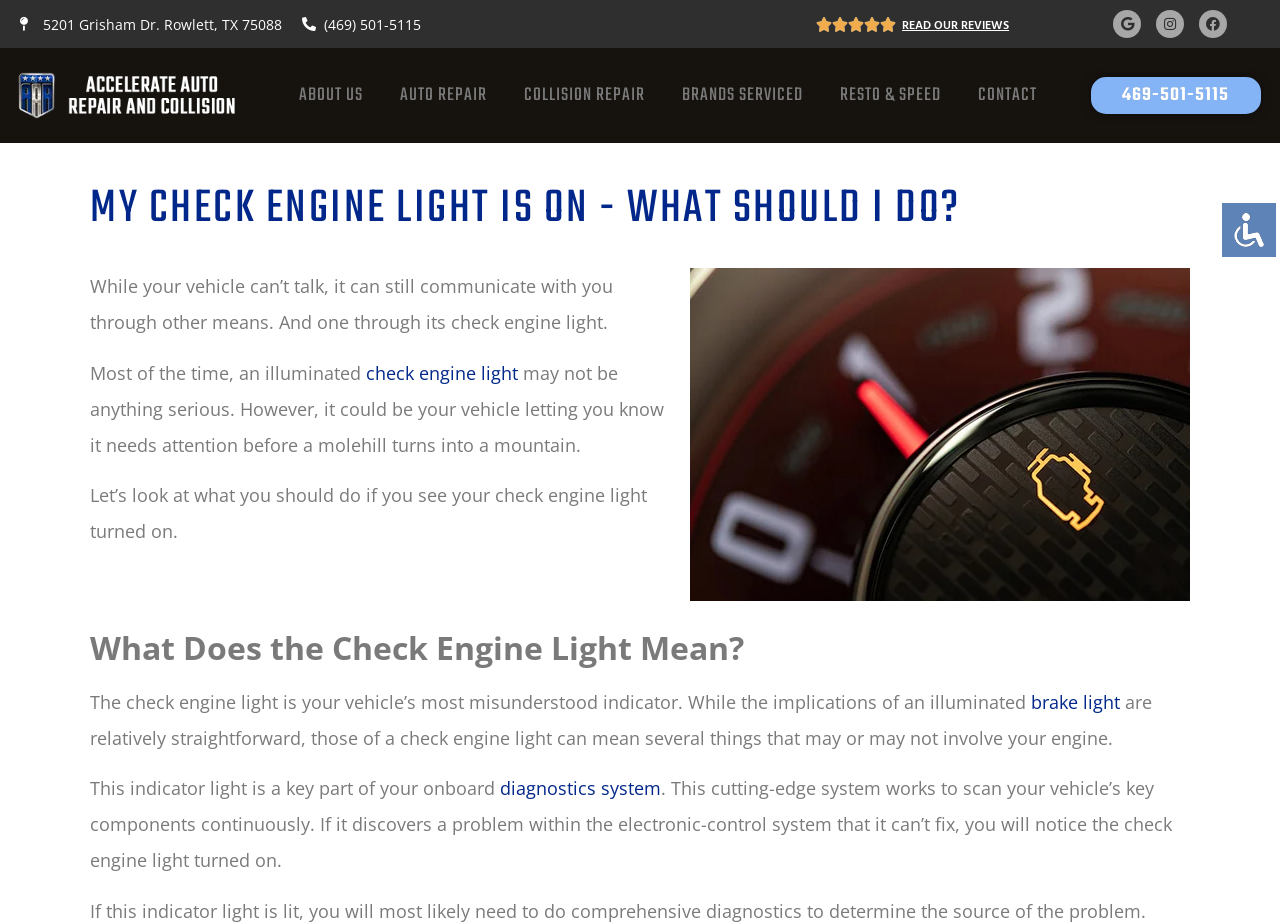Find the bounding box coordinates of the element to click in order to complete the given instruction: "Click the 'Blog' link."

None